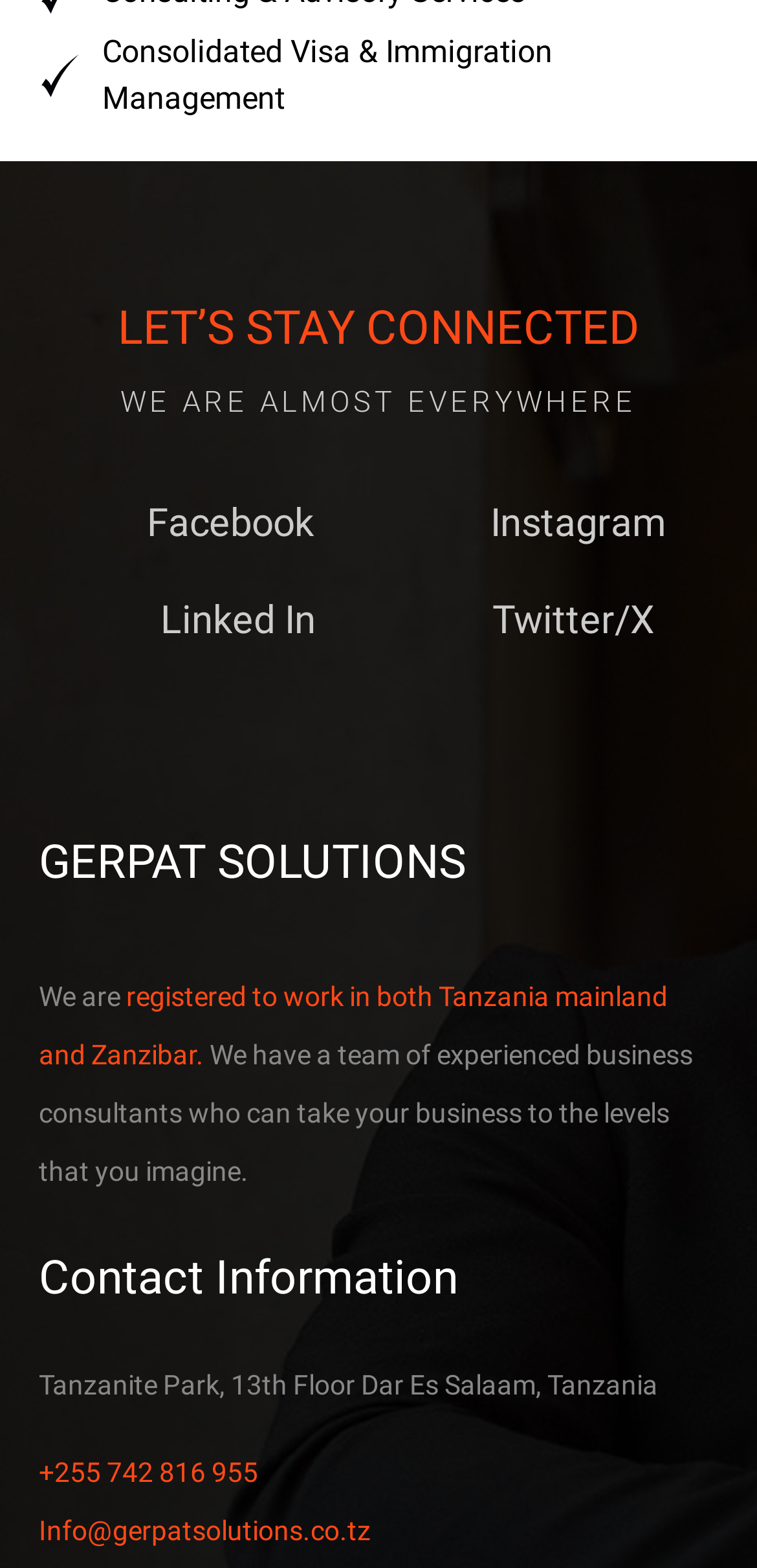How can I contact the company?
Provide a fully detailed and comprehensive answer to the question.

The contact information of the company can be found at the bottom of the webpage, which includes a phone number '+255 742 816 955' and an email 'Info@gerpatsolutions.co.tz'. These contact details are located in the static text elements with bounding boxes of [0.051, 0.928, 0.341, 0.948] and [0.051, 0.966, 0.49, 0.985] respectively.